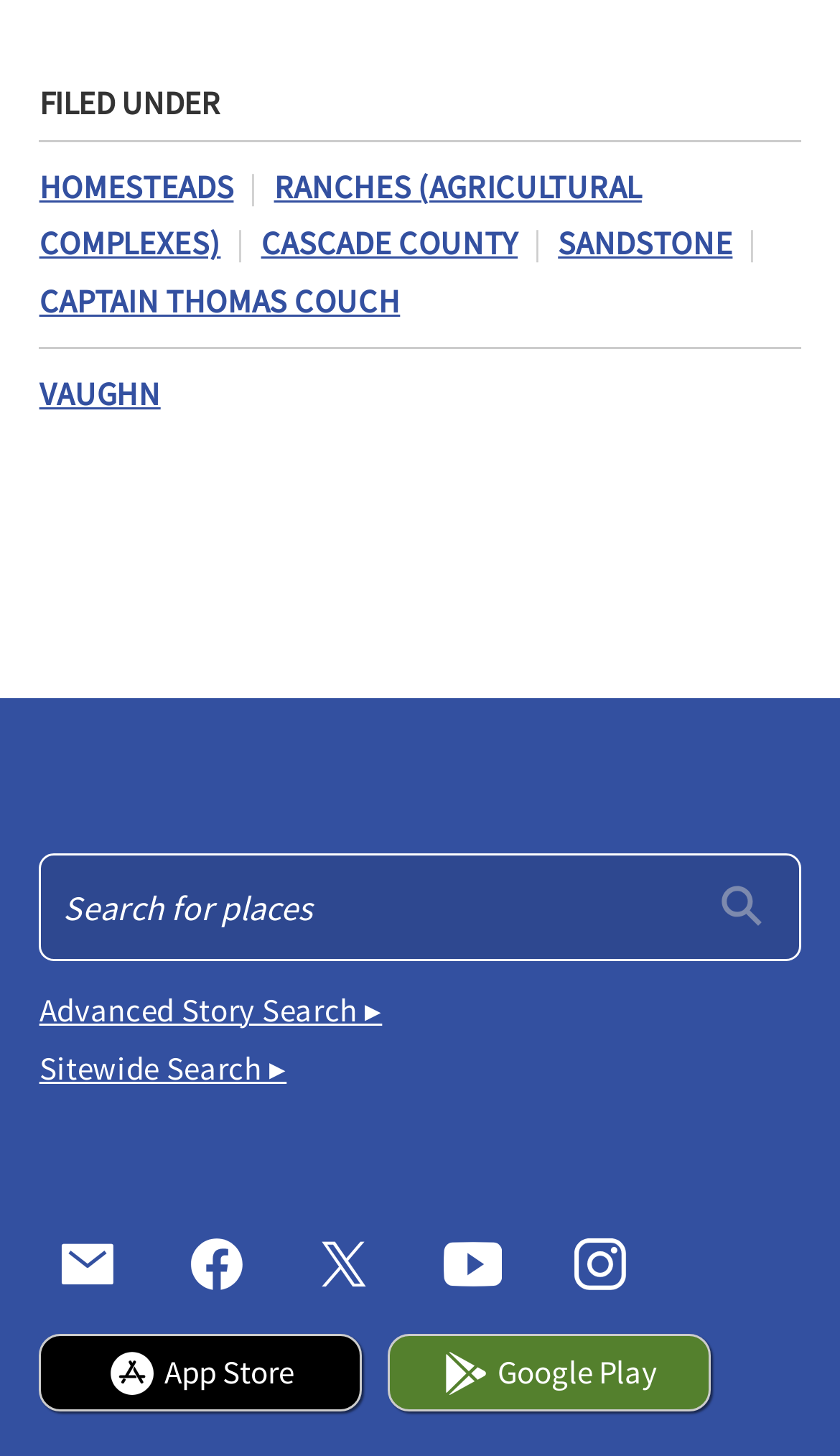What is the purpose of the textbox?
Look at the screenshot and provide an in-depth answer.

The textbox element has a description 'Search - Footer' and is located within a group element. Its bounding box coordinate is [0.047, 0.587, 0.953, 0.661], indicating that it is a search bar at the bottom of the page.